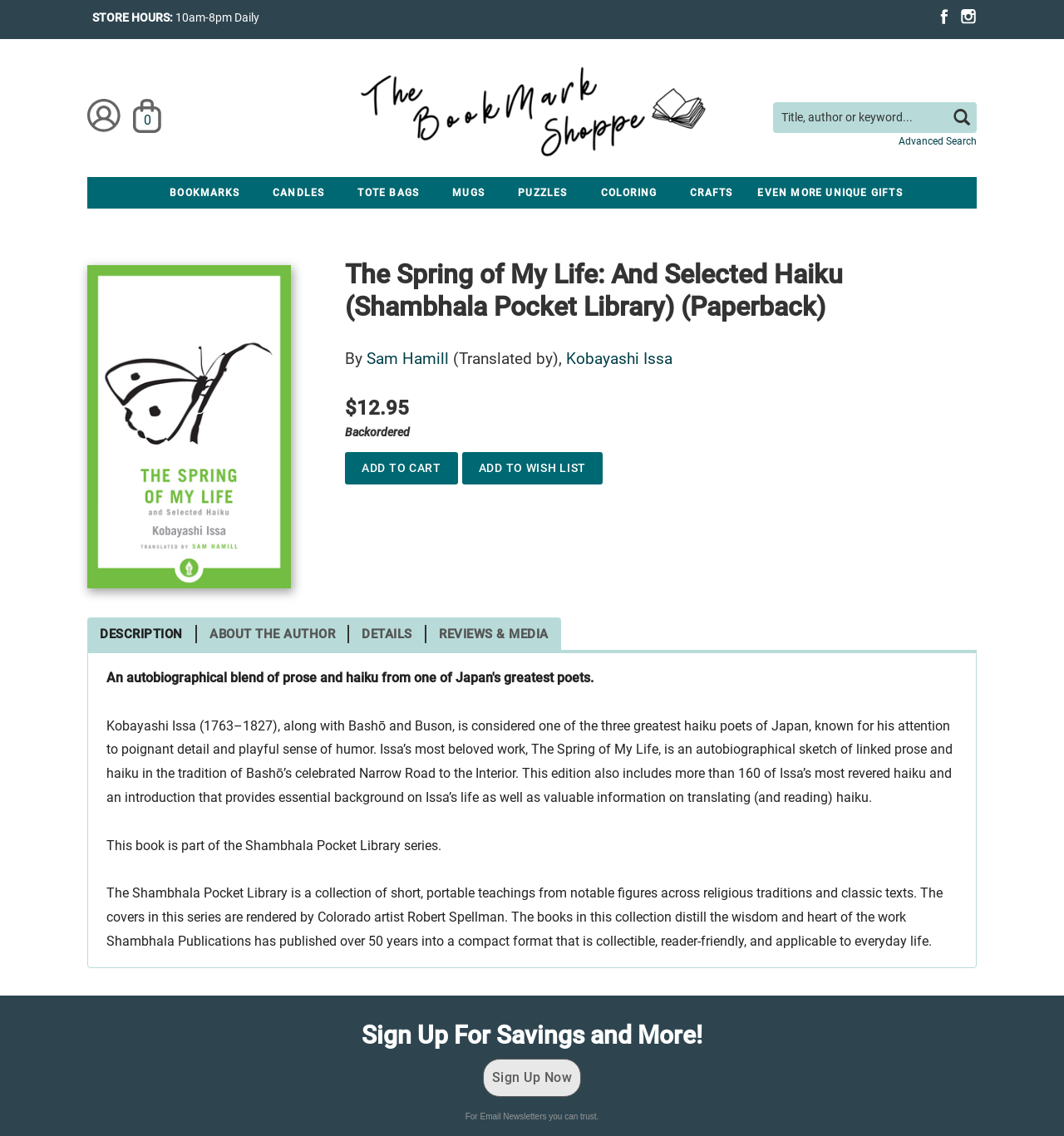Determine the bounding box coordinates of the section to be clicked to follow the instruction: "Sign up for newsletters". The coordinates should be given as four float numbers between 0 and 1, formatted as [left, top, right, bottom].

[0.454, 0.932, 0.546, 0.966]